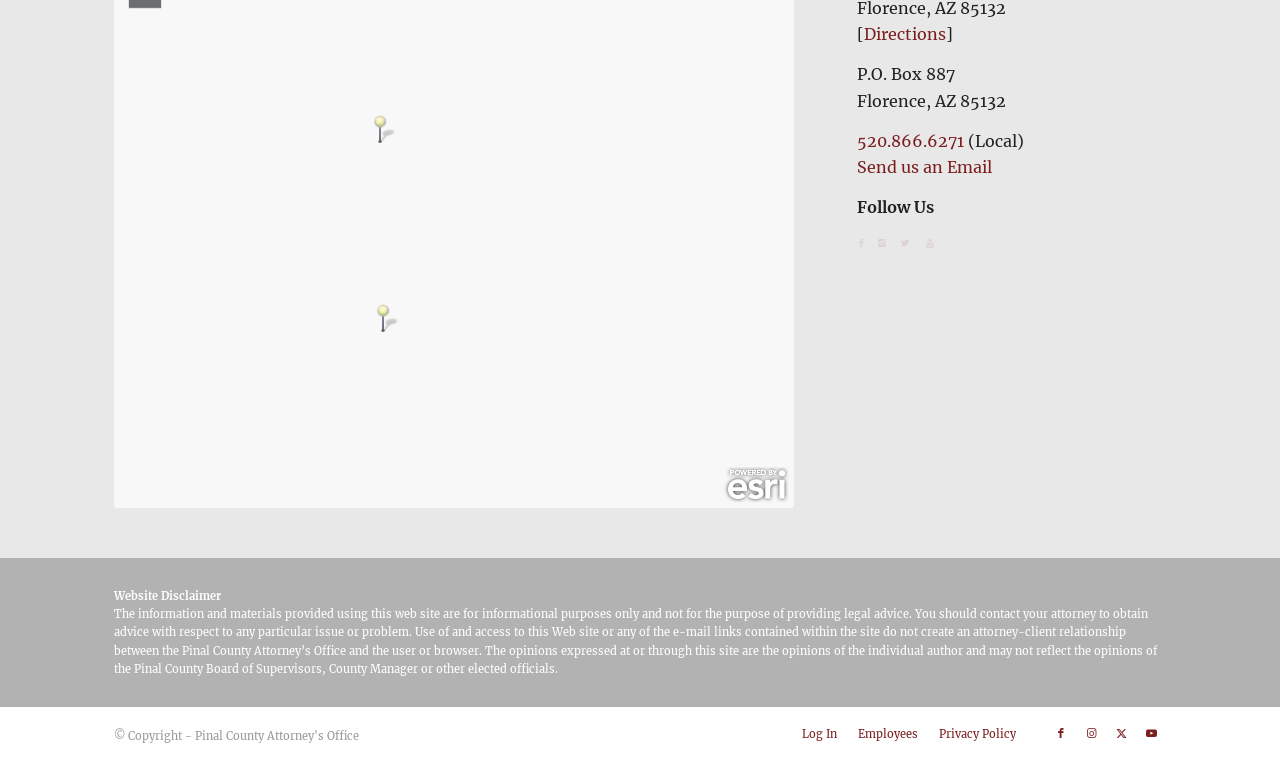Determine the bounding box coordinates of the element's region needed to click to follow the instruction: "Send us an Email". Provide these coordinates as four float numbers between 0 and 1, formatted as [left, top, right, bottom].

[0.67, 0.205, 0.775, 0.231]